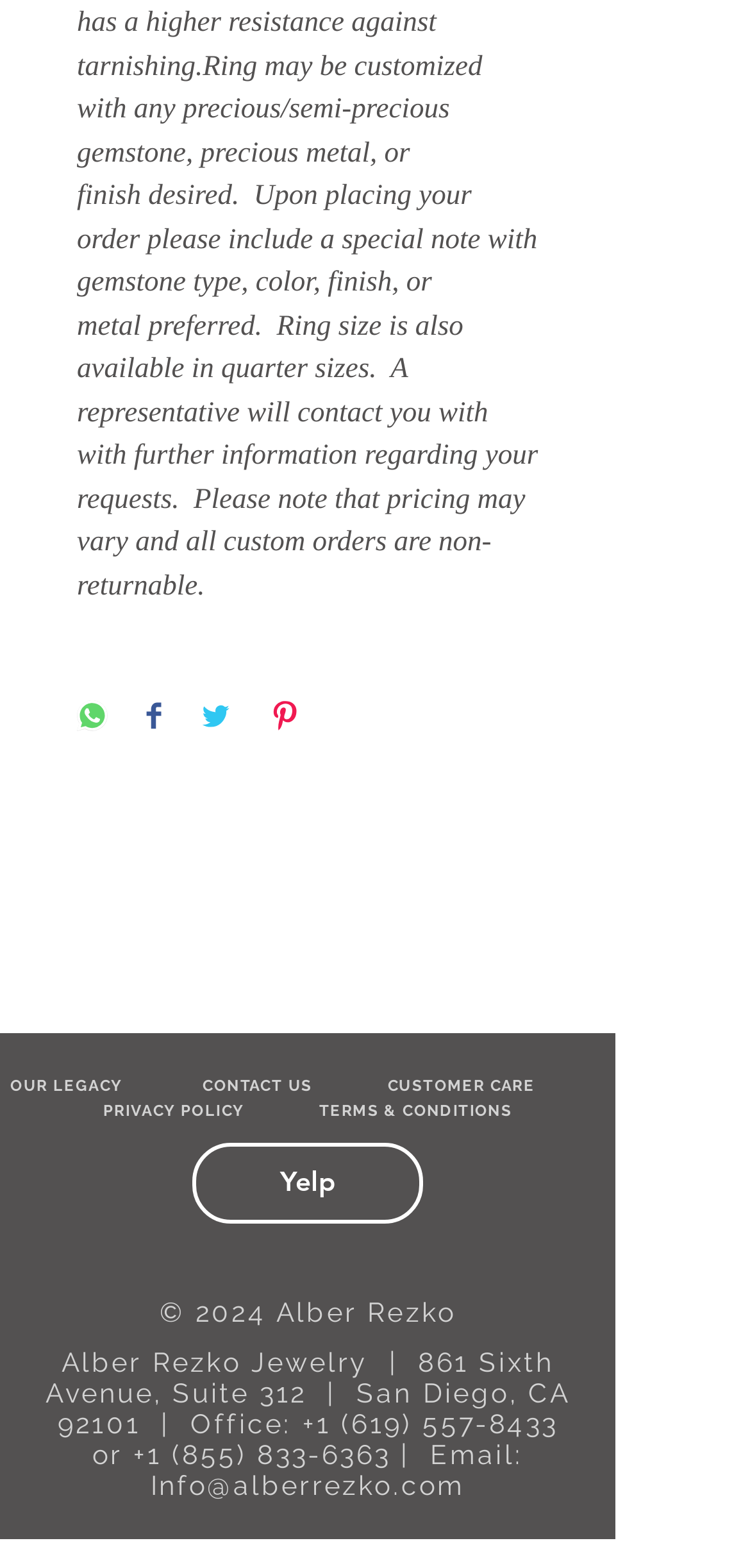Locate the bounding box coordinates of the item that should be clicked to fulfill the instruction: "Share on WhatsApp".

[0.103, 0.447, 0.144, 0.47]